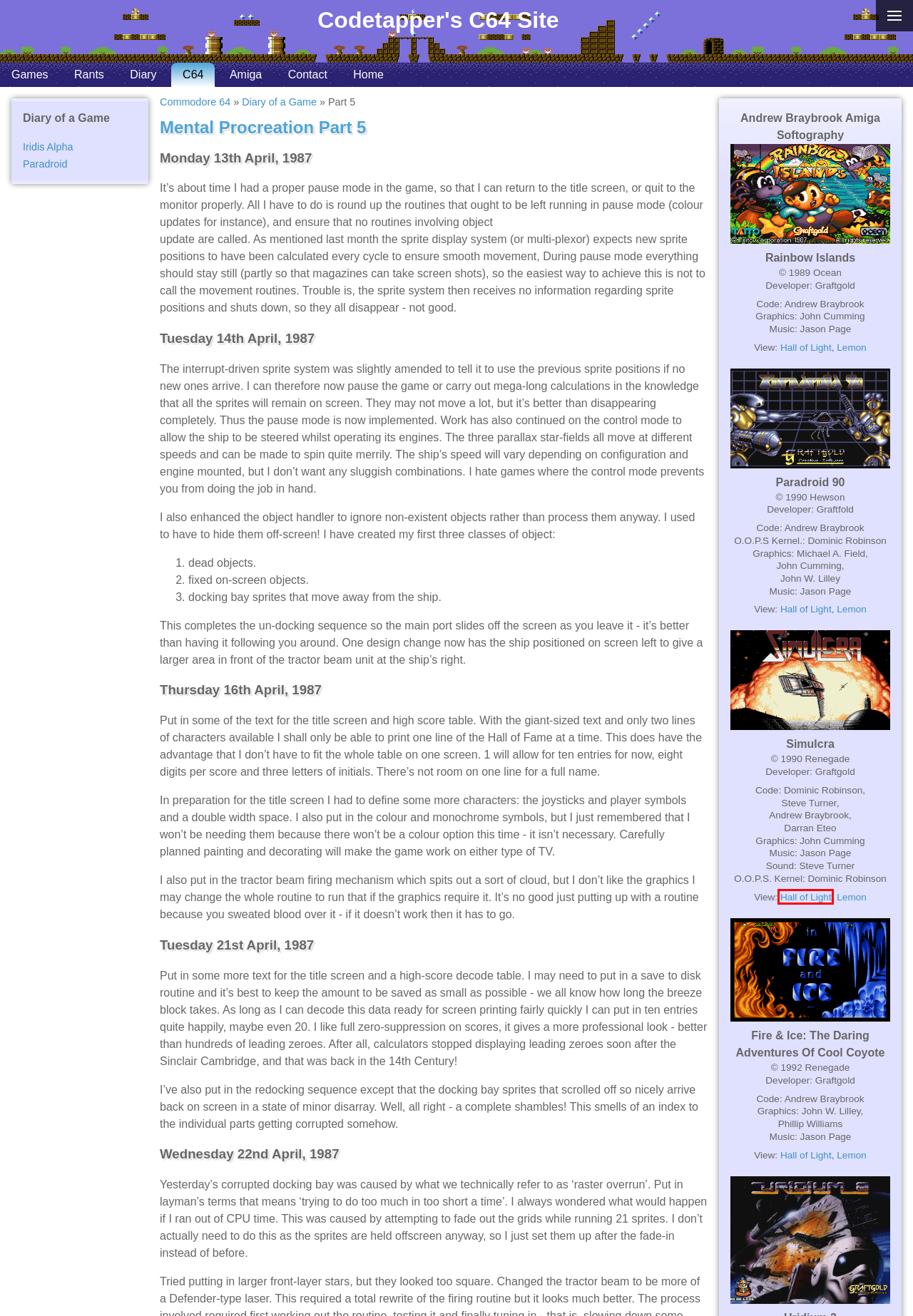You are looking at a webpage screenshot with a red bounding box around an element. Pick the description that best matches the new webpage after interacting with the element in the red bounding box. The possible descriptions are:
A. Fire & Ice: The Daring Adventures Of Cool Coyote : Hall Of Light - The database of Amiga games
B. Simulcra : Hall Of Light - The database of Amiga games
C. Paradroid 90 : Hall Of Light - The database of Amiga games
D. Fire and Ice - Amiga Game - Download ADF, Music, Cheat - Lemon Amiga
E. Rainbow Islands : Hall Of Light - The database of Amiga games
F. Paradroid 90 - Amiga Game - Download ADF, Music, Review, Cheat - Lemon Amiga
G. Rainbow Islands - Amiga Game - Download ADF, Music, Cheat - Lemon Amiga
H. Simulcra - Amiga Game - Download ADF, Music - Lemon Amiga

B